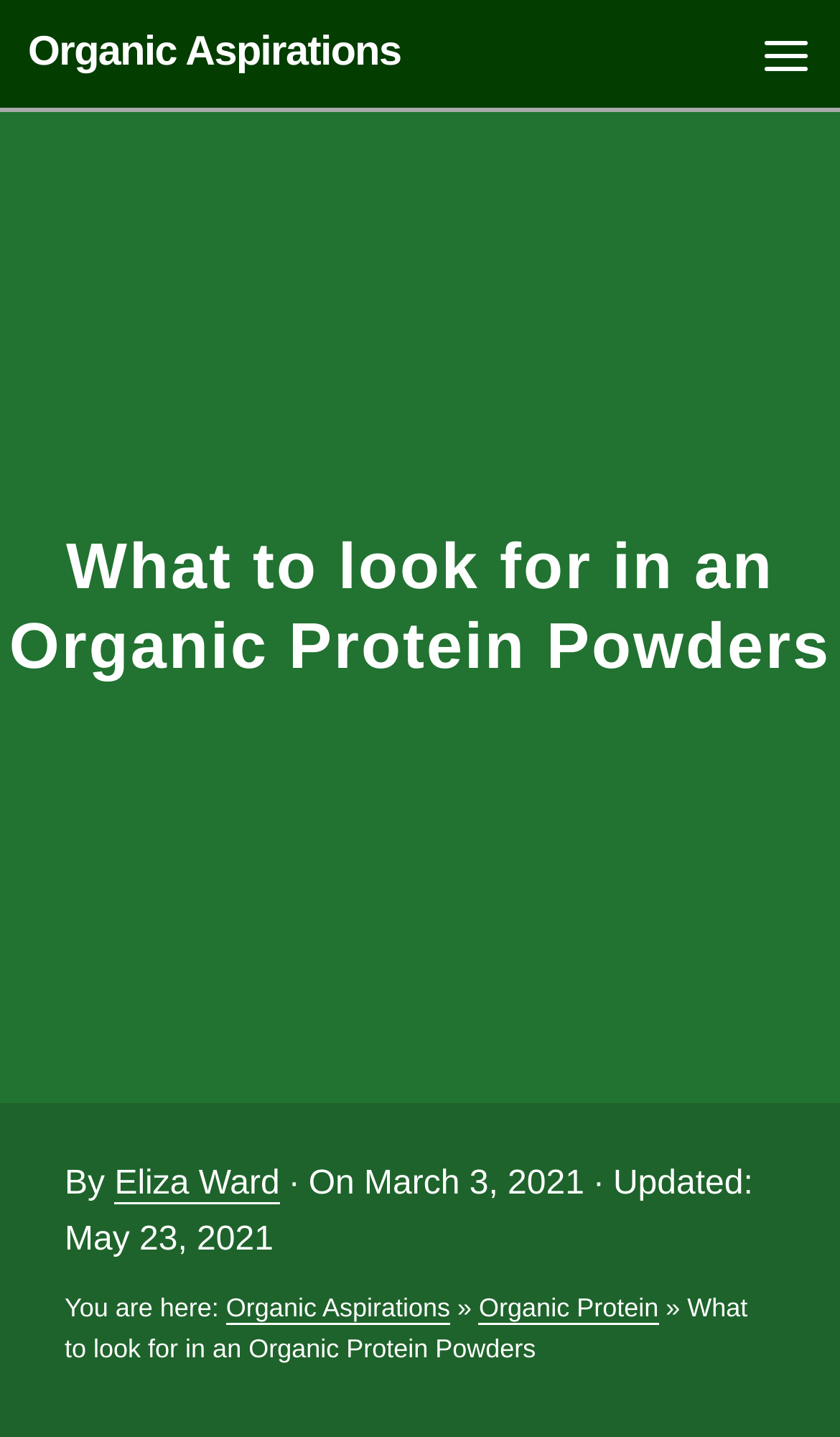Describe all the visual and textual components of the webpage comprehensively.

The webpage is about organic protein powders, specifically discussing what to look for when selecting a product. At the top left of the page, there is a link to "Organic Aspirations" and a button labeled "Menu" at the top right. 

Below the top section, there is a main heading that reads "What to look for in an Organic Protein Powders". This heading spans the entire width of the page. 

Underneath the main heading, there is a section with the author's name, "Eliza Ward", and the publication date, "March 3, 2021", as well as an update date, "May 23, 2021". 

Further down, there is a breadcrumb navigation section that starts with "You are here:" and includes links to "Organic Aspirations" and "Organic Protein". 

Finally, there is a summary or introductory text that repeats the main heading, "What to look for in an Organic Protein Powders", which takes up a significant portion of the page.